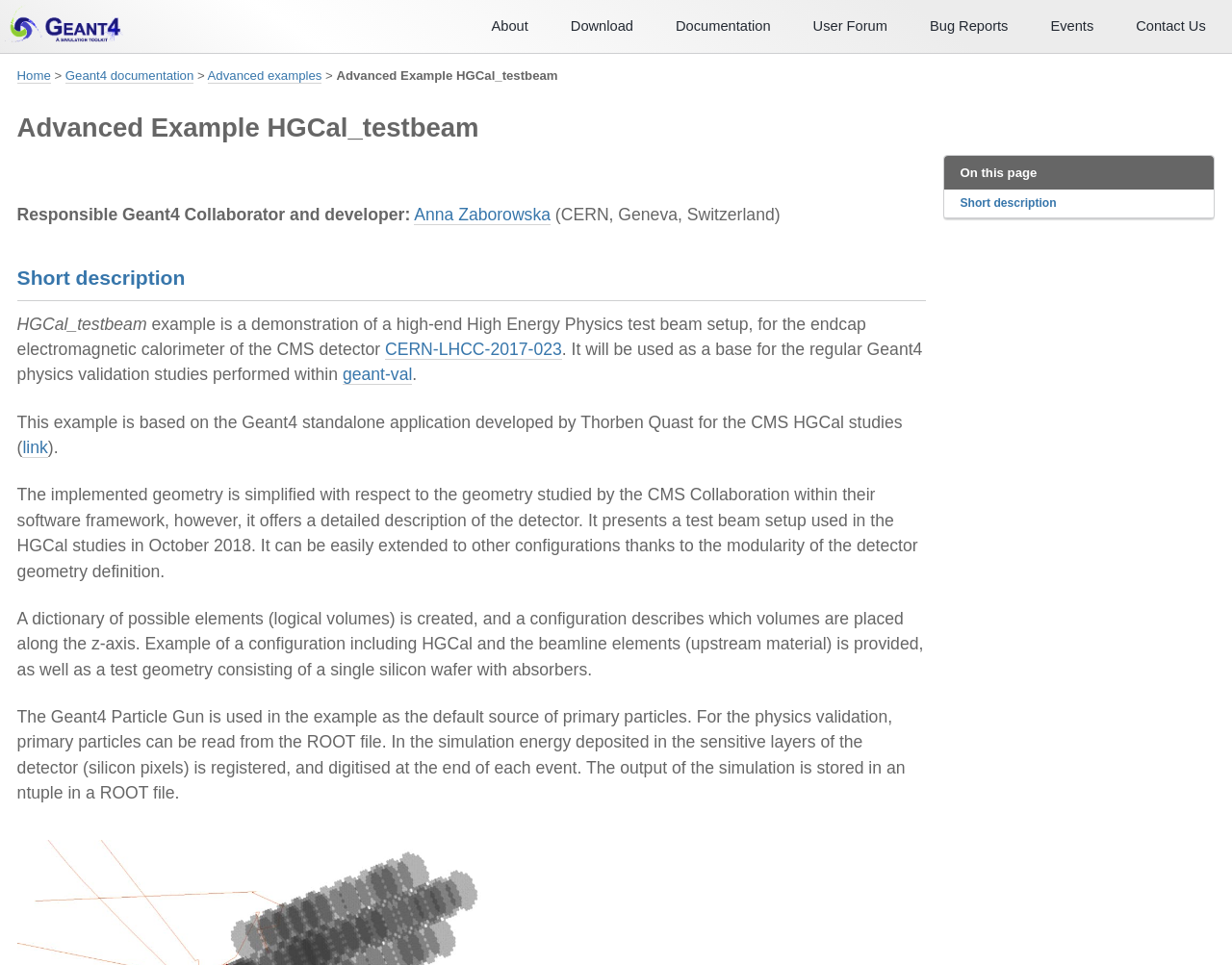Please answer the following question as detailed as possible based on the image: 
What is the institution of the Geant4 collaborator?

I found the answer by looking at the section that mentions 'Responsible Geant4 Collaborator and developer:' and then reading the institution that follows, which is 'CERN, Geneva, Switzerland'.